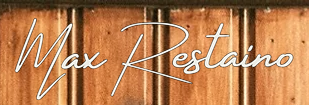What is the color of the lettering in the image?
Using the image provided, answer with just one word or phrase.

White